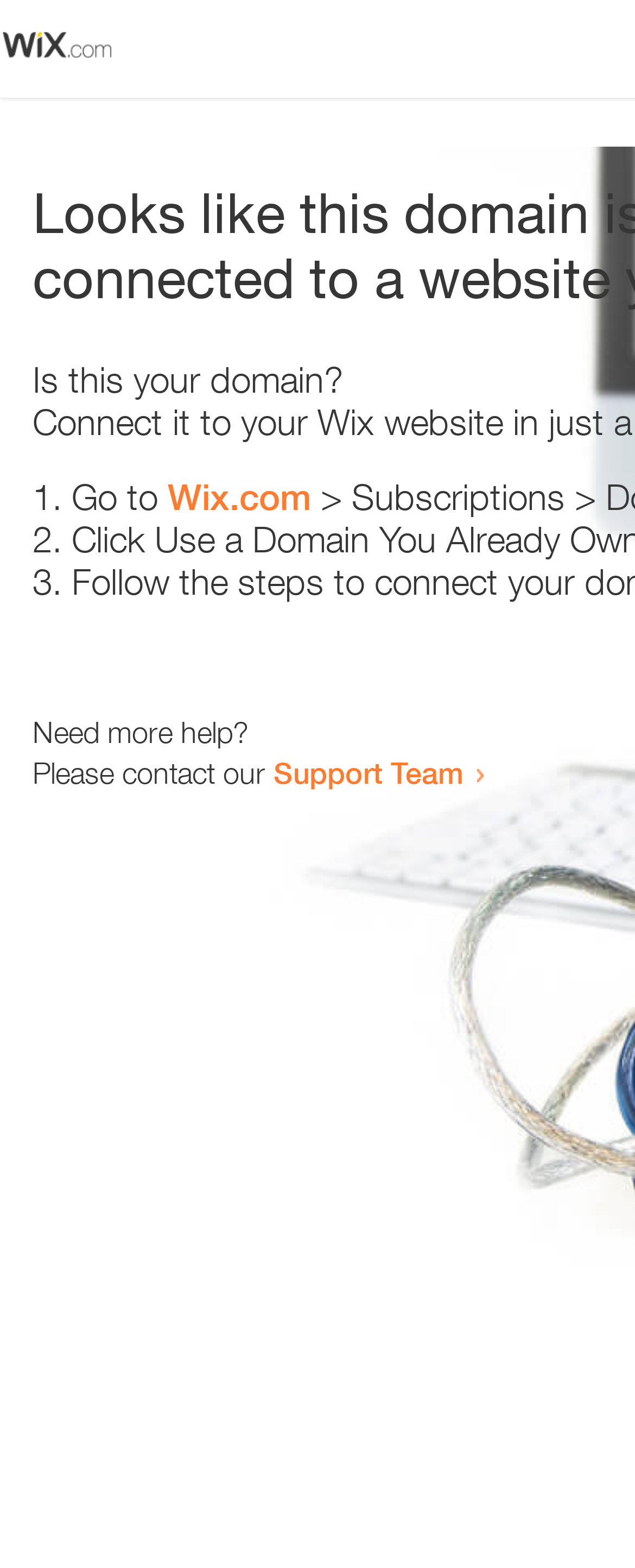What is the question asked on the webpage? From the image, respond with a single word or brief phrase.

Is this your domain?